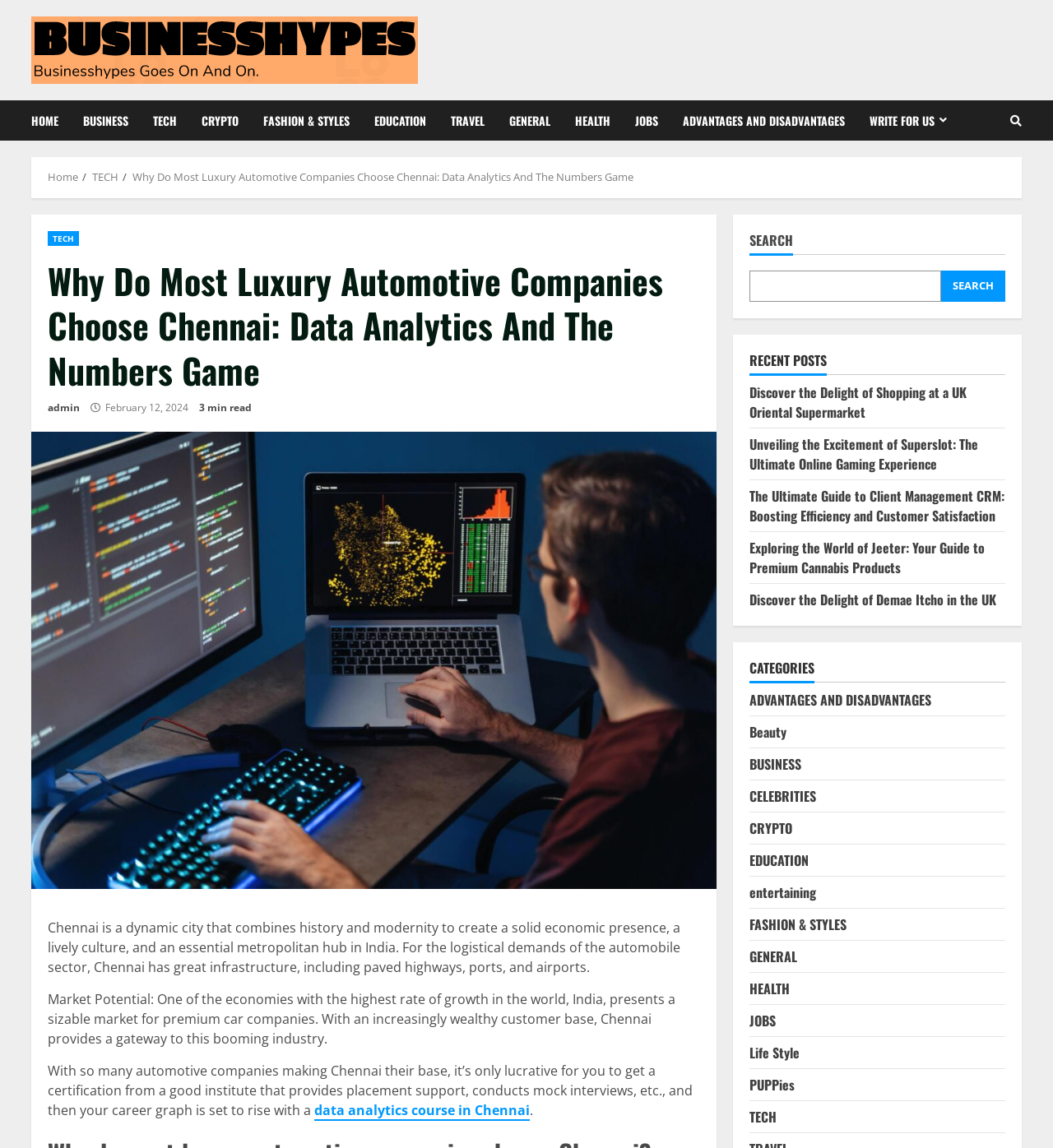Could you highlight the region that needs to be clicked to execute the instruction: "Explore the CATEGORIES section"?

[0.712, 0.575, 0.773, 0.594]